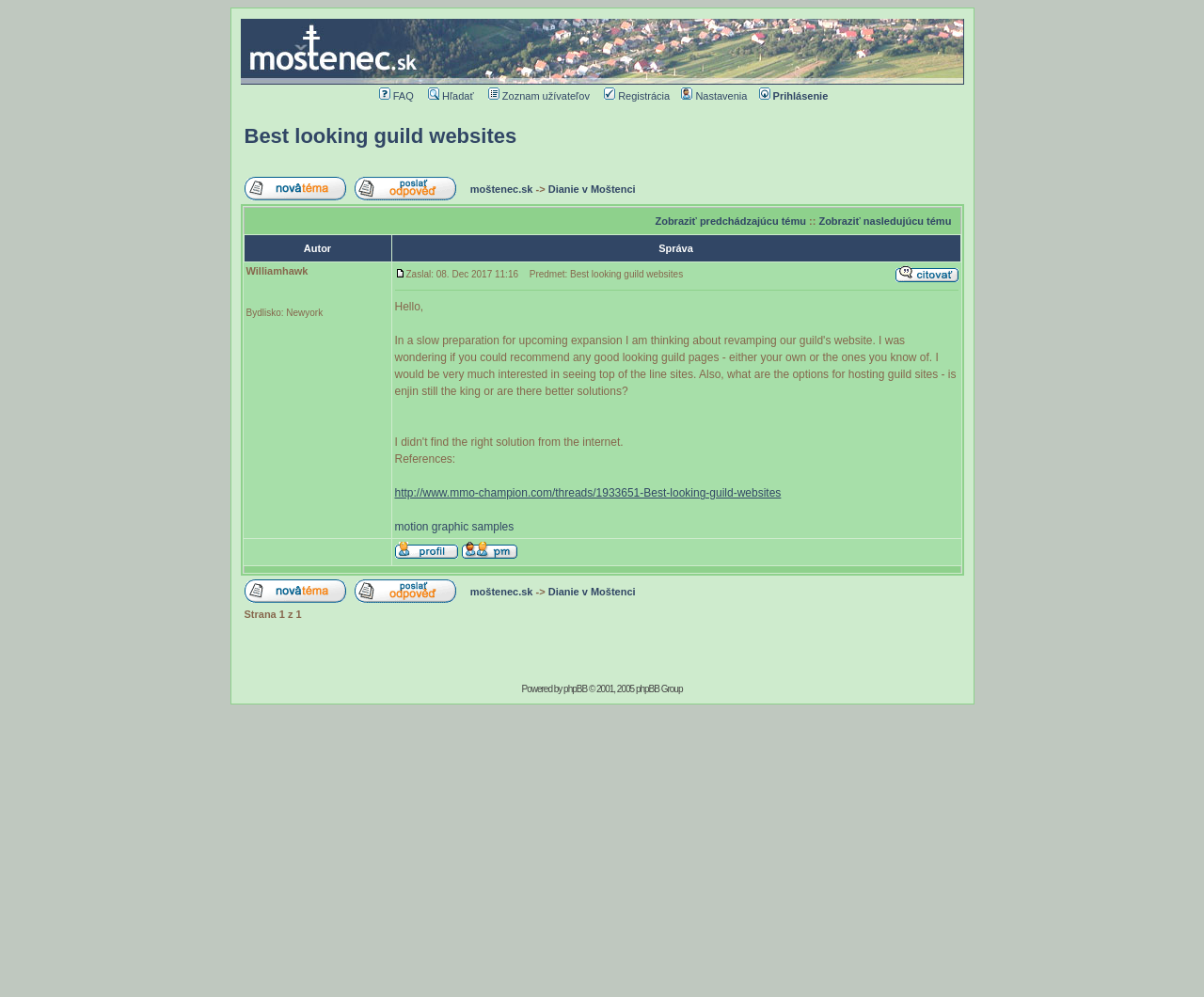Identify the bounding box coordinates of the part that should be clicked to carry out this instruction: "Adjust privacy settings".

None